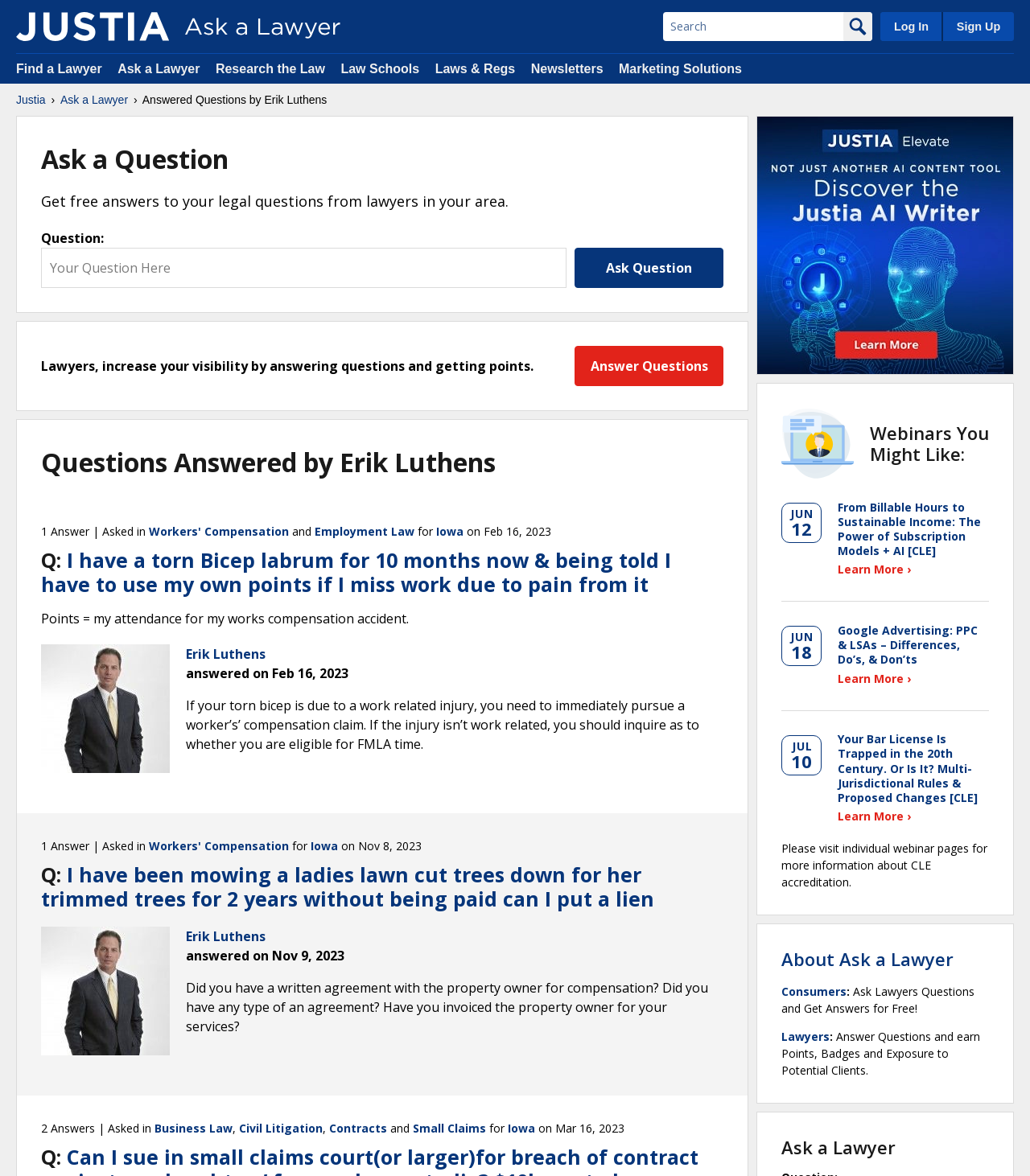Please reply with a single word or brief phrase to the question: 
What is the name of the tool mentioned in the webpage?

Justia AI Writer